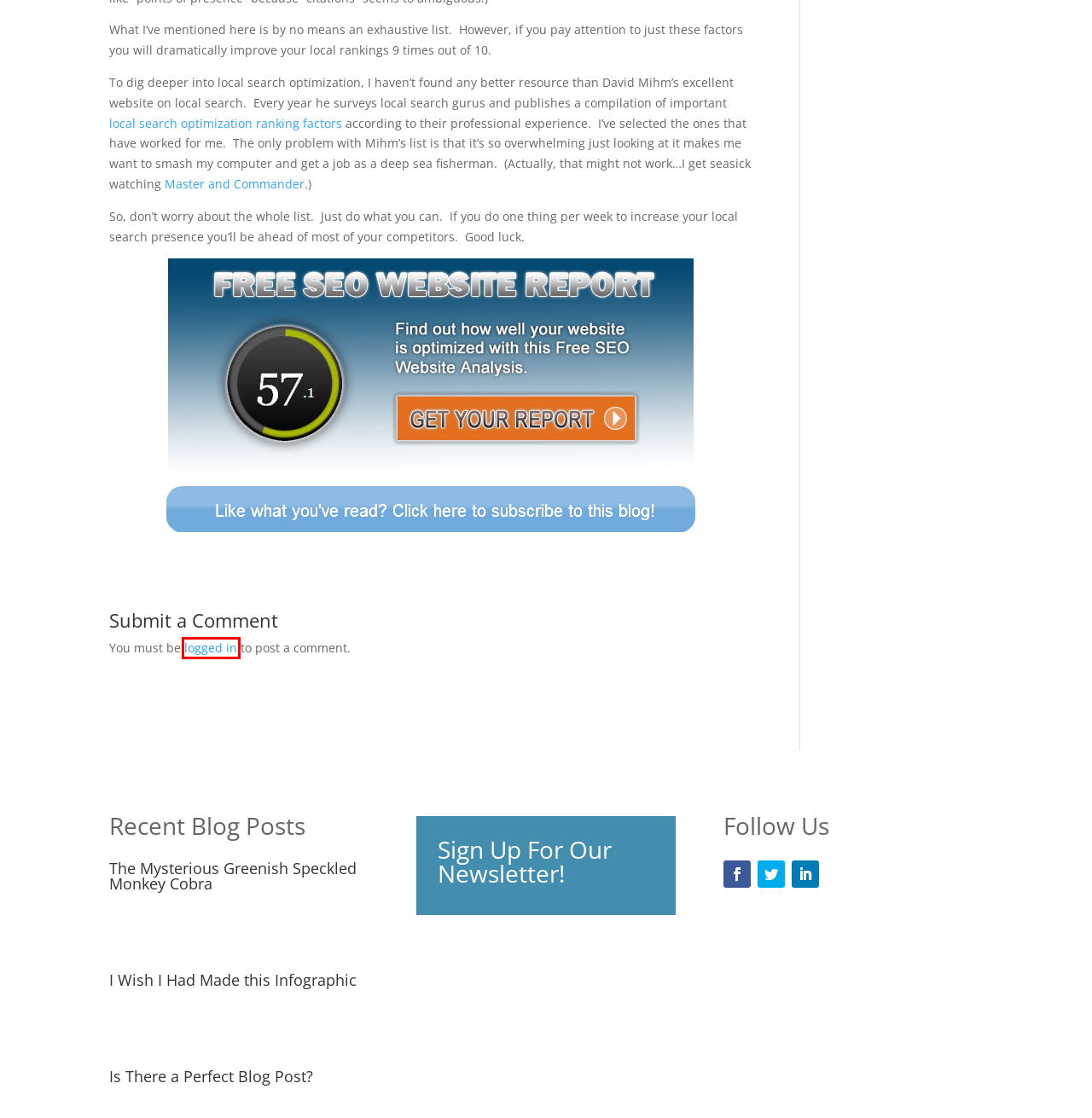You are given a screenshot of a webpage with a red rectangle bounding box. Choose the best webpage description that matches the new webpage after clicking the element in the bounding box. Here are the candidates:
A. The Mysterious Greenish Speckled Monkey Cobra
B. Infographic With Google Search Tips for Students
C. How to Rank in Google • Local Search Ranking Factors — David Mihm
D. Free SEO Analysis Report
E. Ross Barefoot, Author at Rocky Mountain Search Engine Academy
F. Log In ‹ Rocky Mountain Search Engine Academy — WordPress
G. Master and Commander: The Far Side of the World (2003) - IMDb
H. Is There a Perfect Blog Post?

F